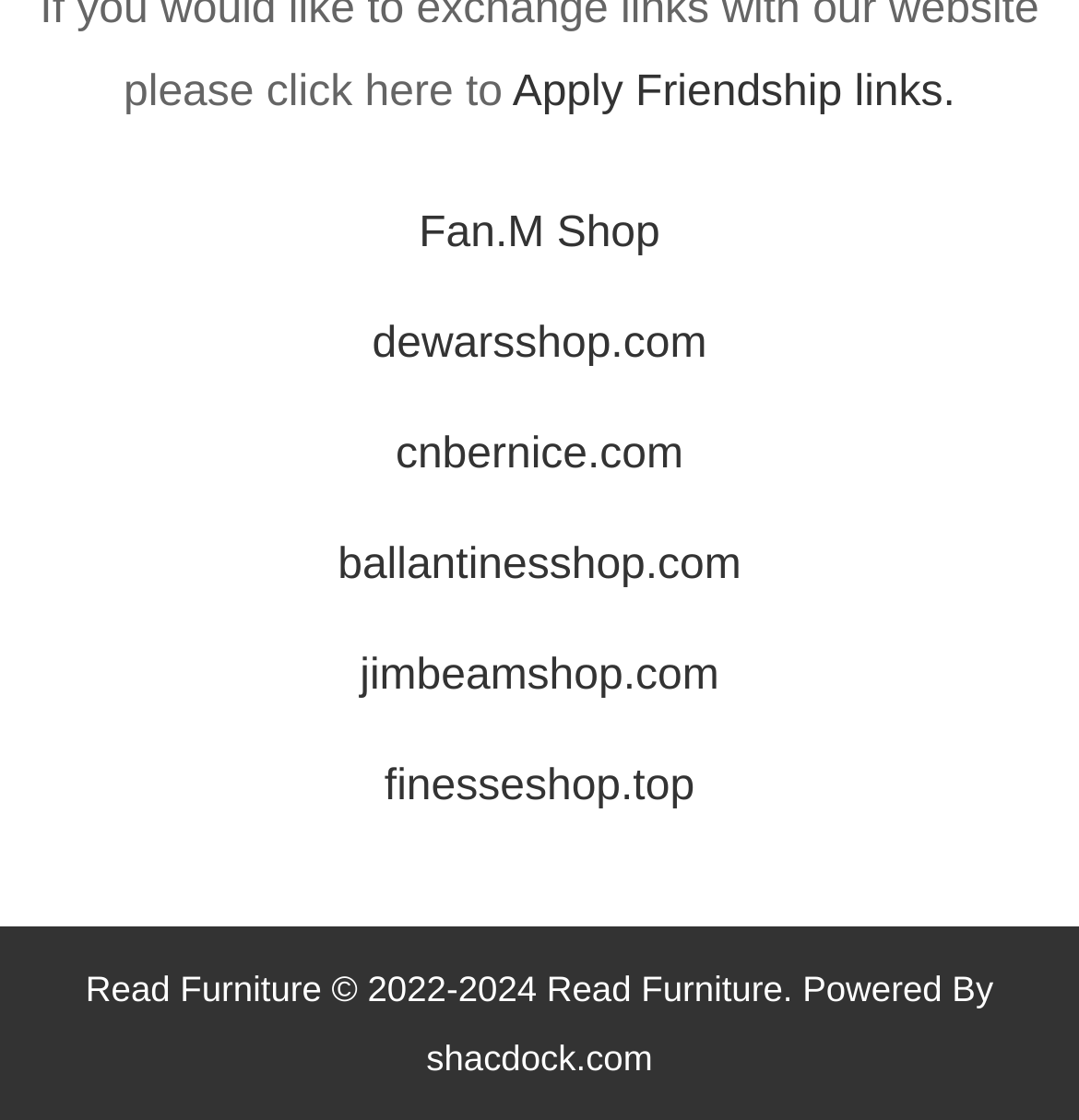Respond to the question below with a single word or phrase:
What is the purpose of the 'Apply Friendship links' button?

To apply friendship links